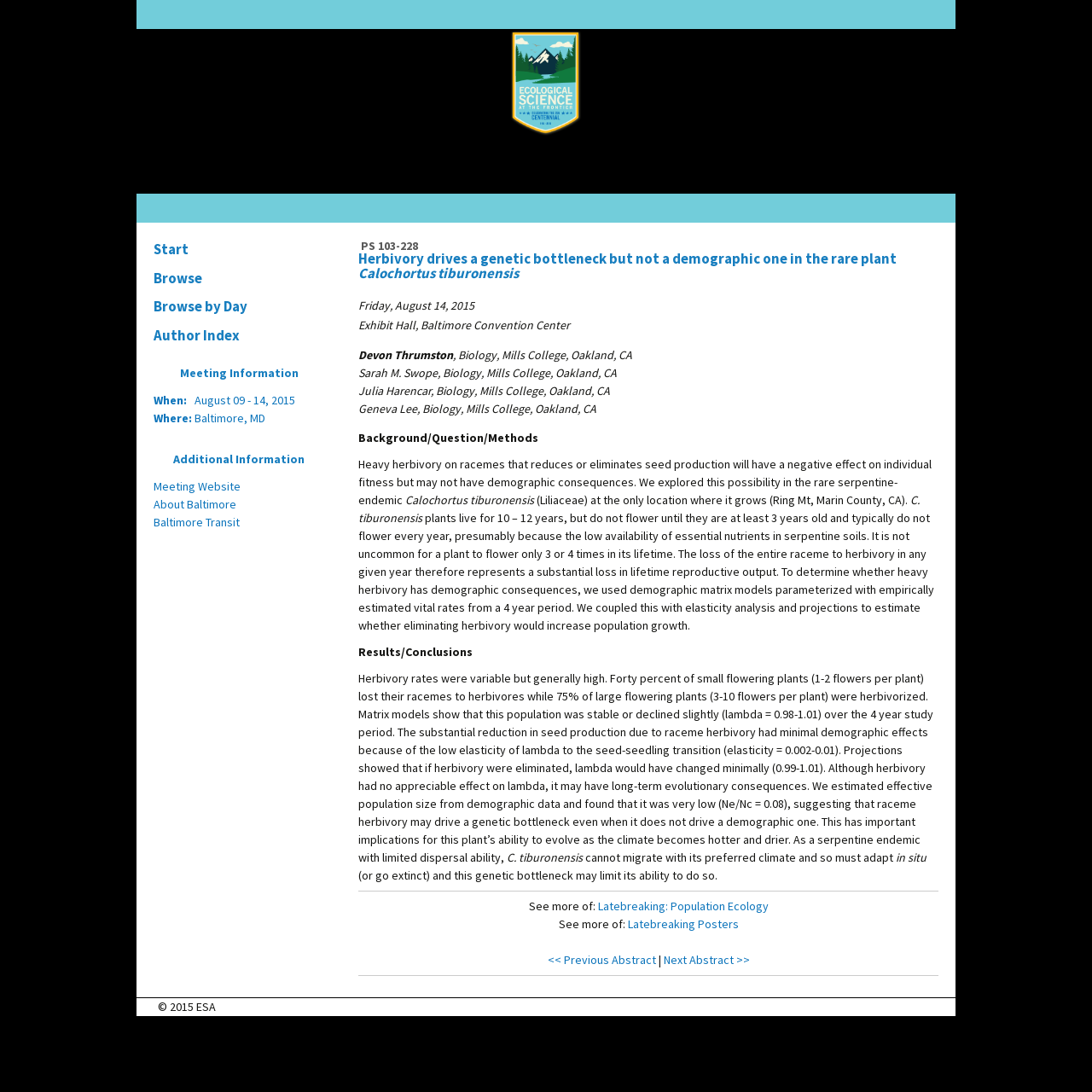Who is the author of the abstract?
Based on the image, provide your answer in one word or phrase.

Devon Thrumston